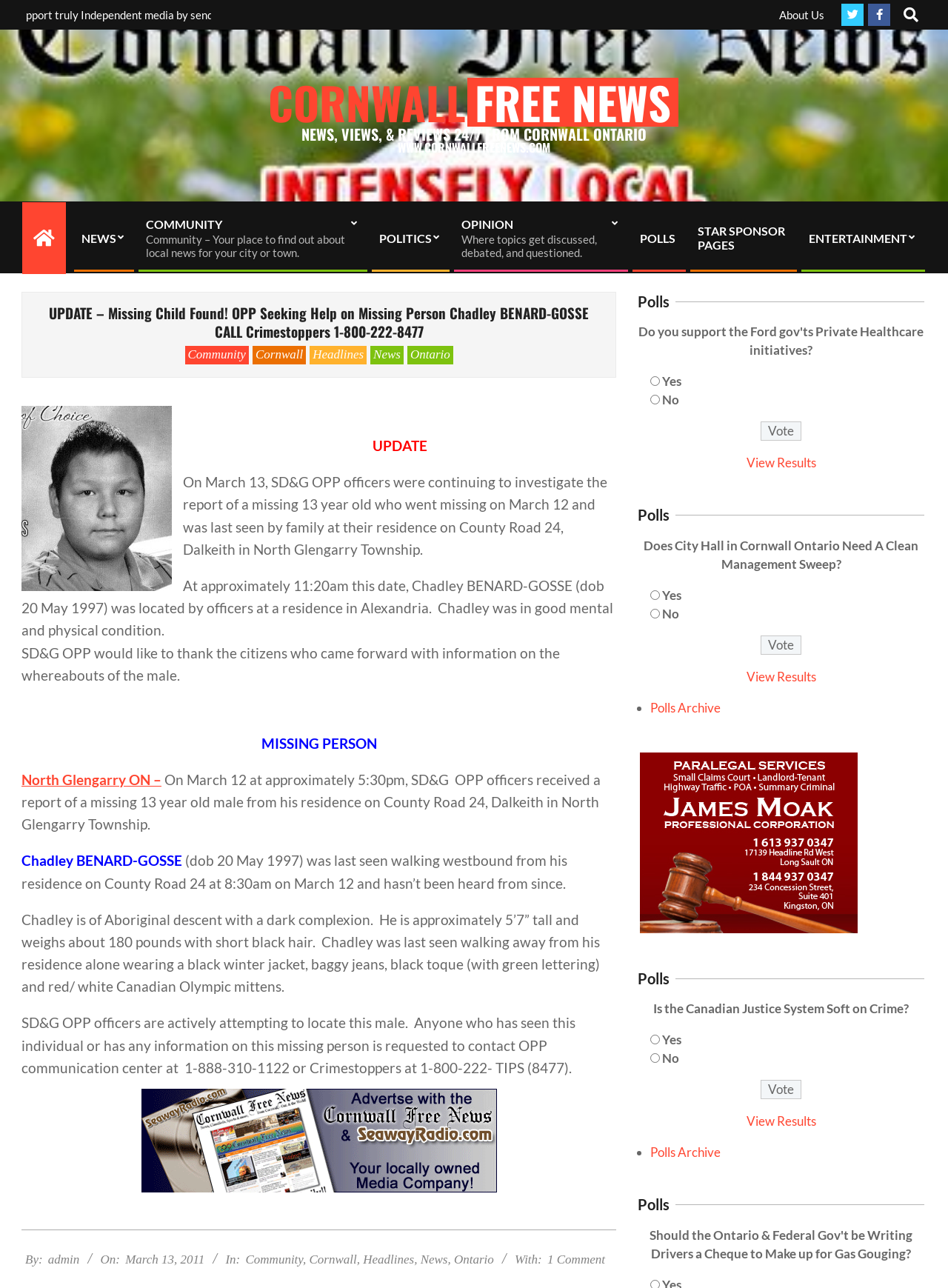Find the bounding box coordinates for the HTML element described in this sentence: "About Us". Provide the coordinates as four float numbers between 0 and 1, in the format [left, top, right, bottom].

[0.822, 0.006, 0.87, 0.016]